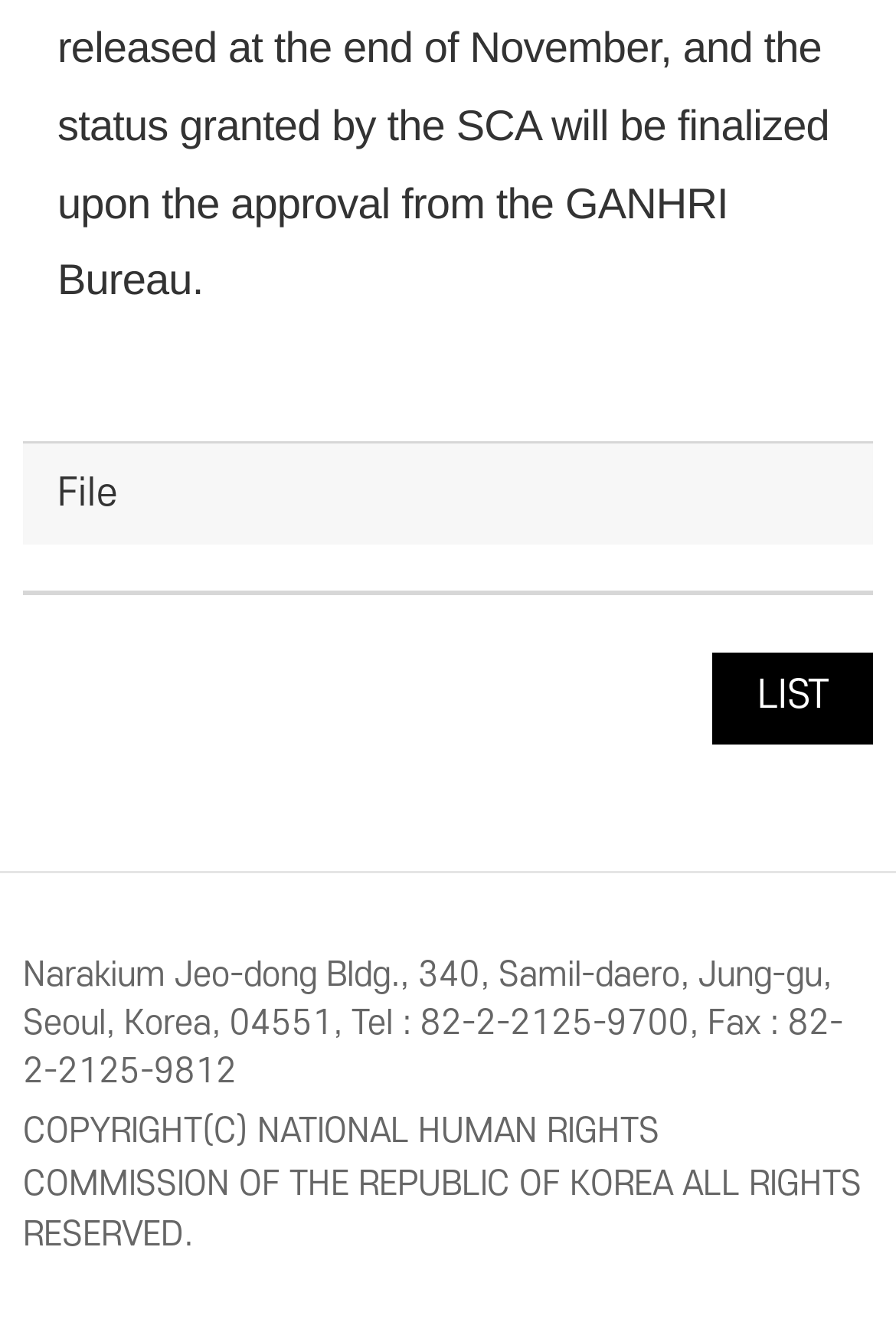For the given element description LIST, determine the bounding box coordinates of the UI element. The coordinates should follow the format (top-left x, top-left y, bottom-right x, bottom-right y) and be within the range of 0 to 1.

[0.795, 0.496, 0.974, 0.565]